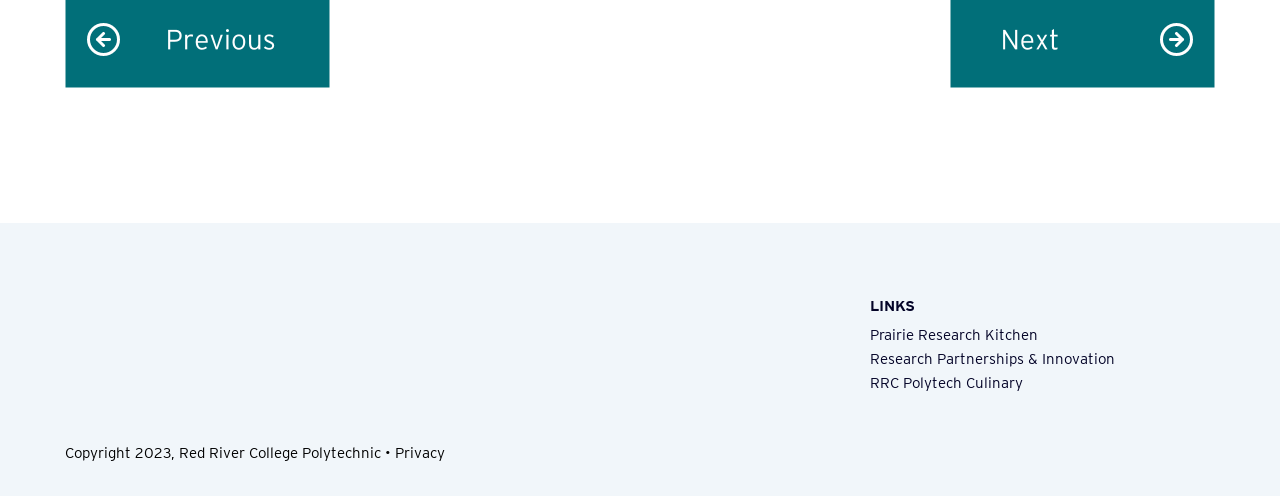What is the text above the 'Prairie Research Kitchen' link?
Your answer should be a single word or phrase derived from the screenshot.

LINKS